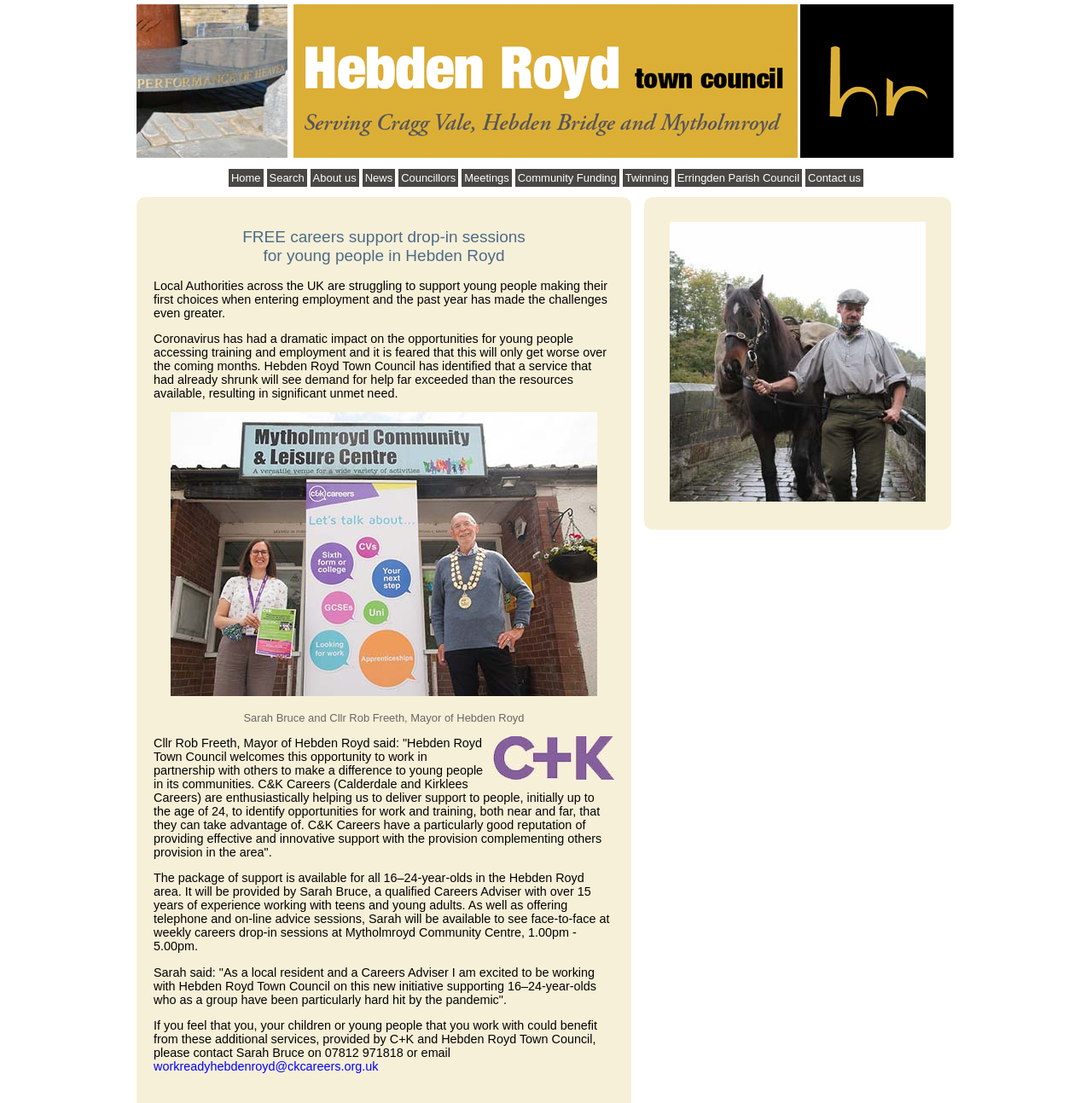Locate the bounding box coordinates of the clickable region to complete the following instruction: "Email workreadyhebdenroyd@ckcareers.org.uk."

[0.141, 0.961, 0.346, 0.973]